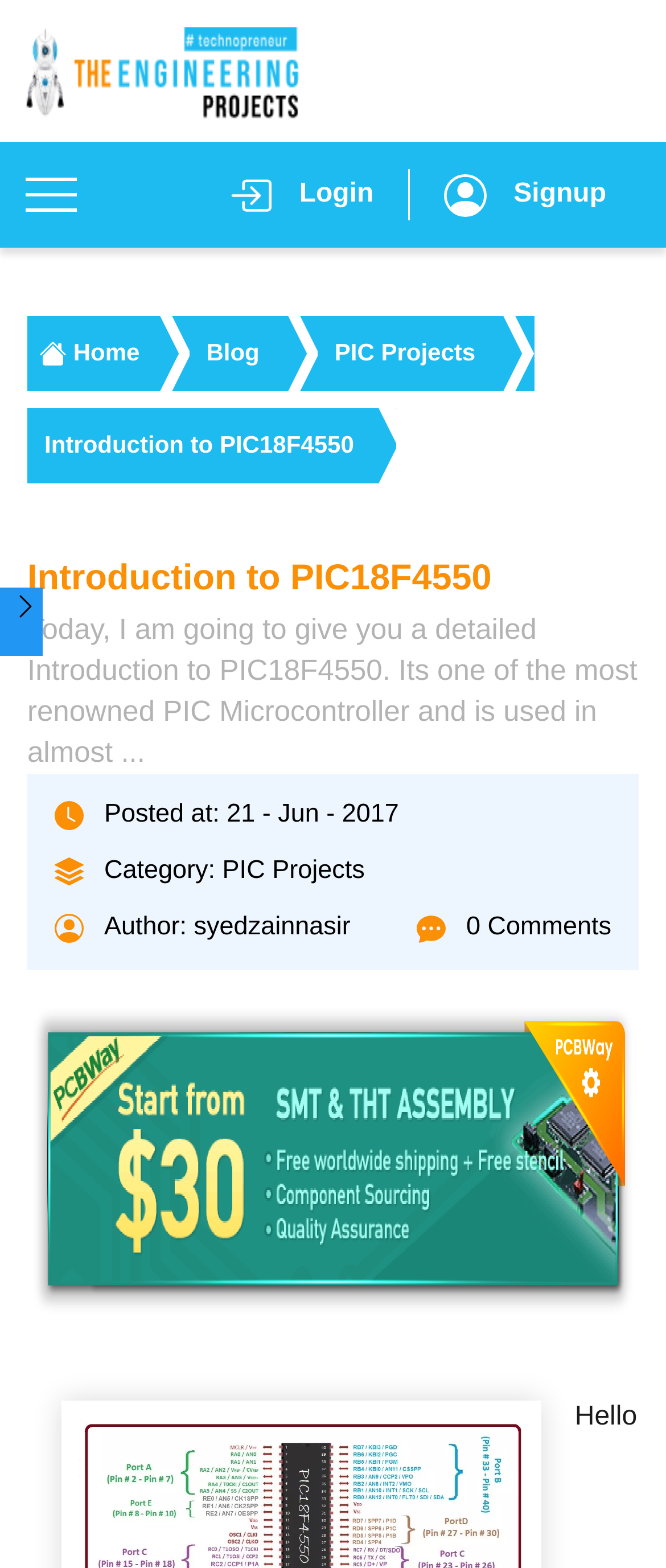What is the date of the posted article?
Refer to the image and give a detailed answer to the query.

The date of the posted article is mentioned in the link 'Posted at: 21 - Jun - 2017' which is located below the heading and above the category and author information.